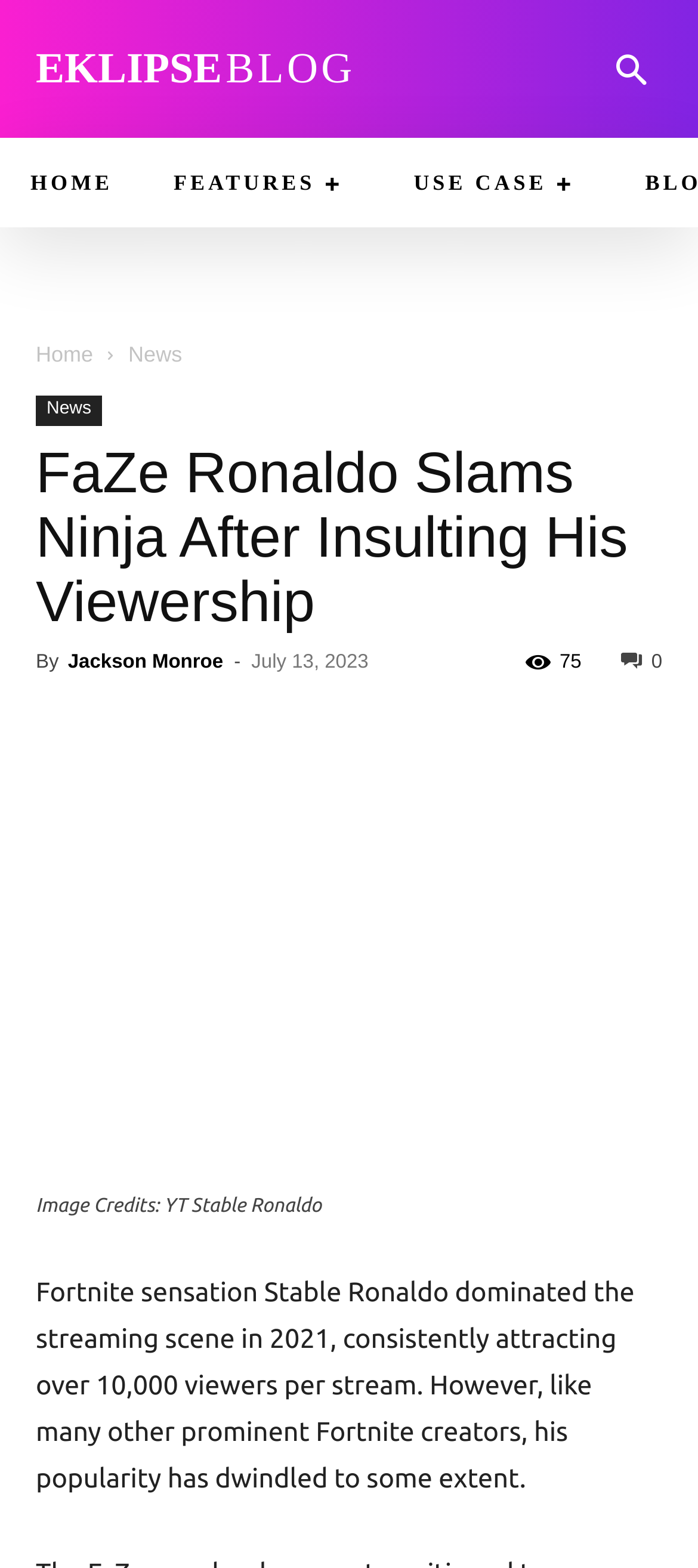Refer to the image and provide a thorough answer to this question:
What is the name of the Fortnite streamer mentioned in the article?

The name of the Fortnite streamer can be found in the article's content, specifically in the first paragraph, where it says 'Fortnite sensation Stable Ronaldo dominated the streaming scene in 2021...'.